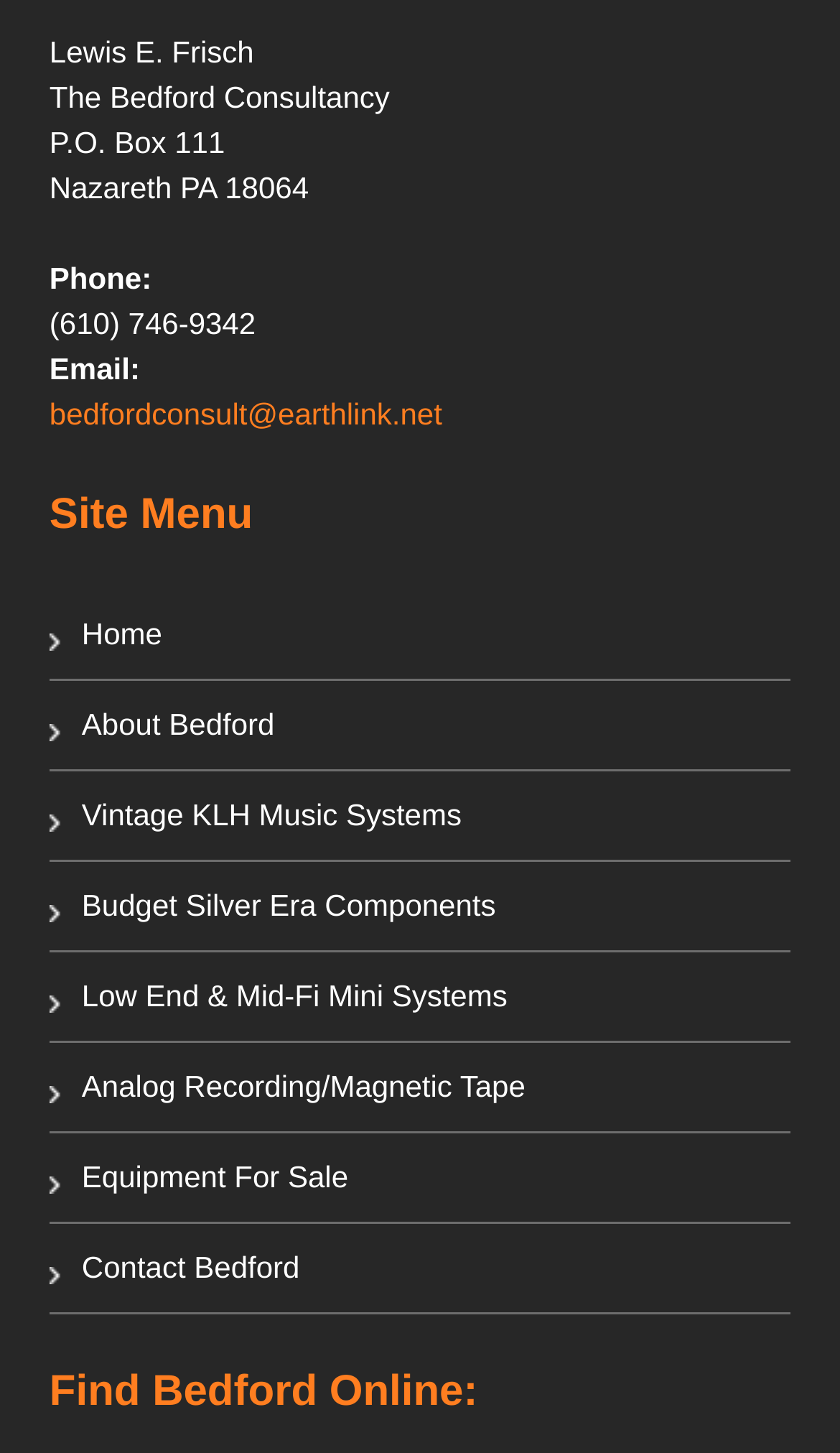Can you find the bounding box coordinates for the element to click on to achieve the instruction: "Subscribe to RSS Feed"?

None